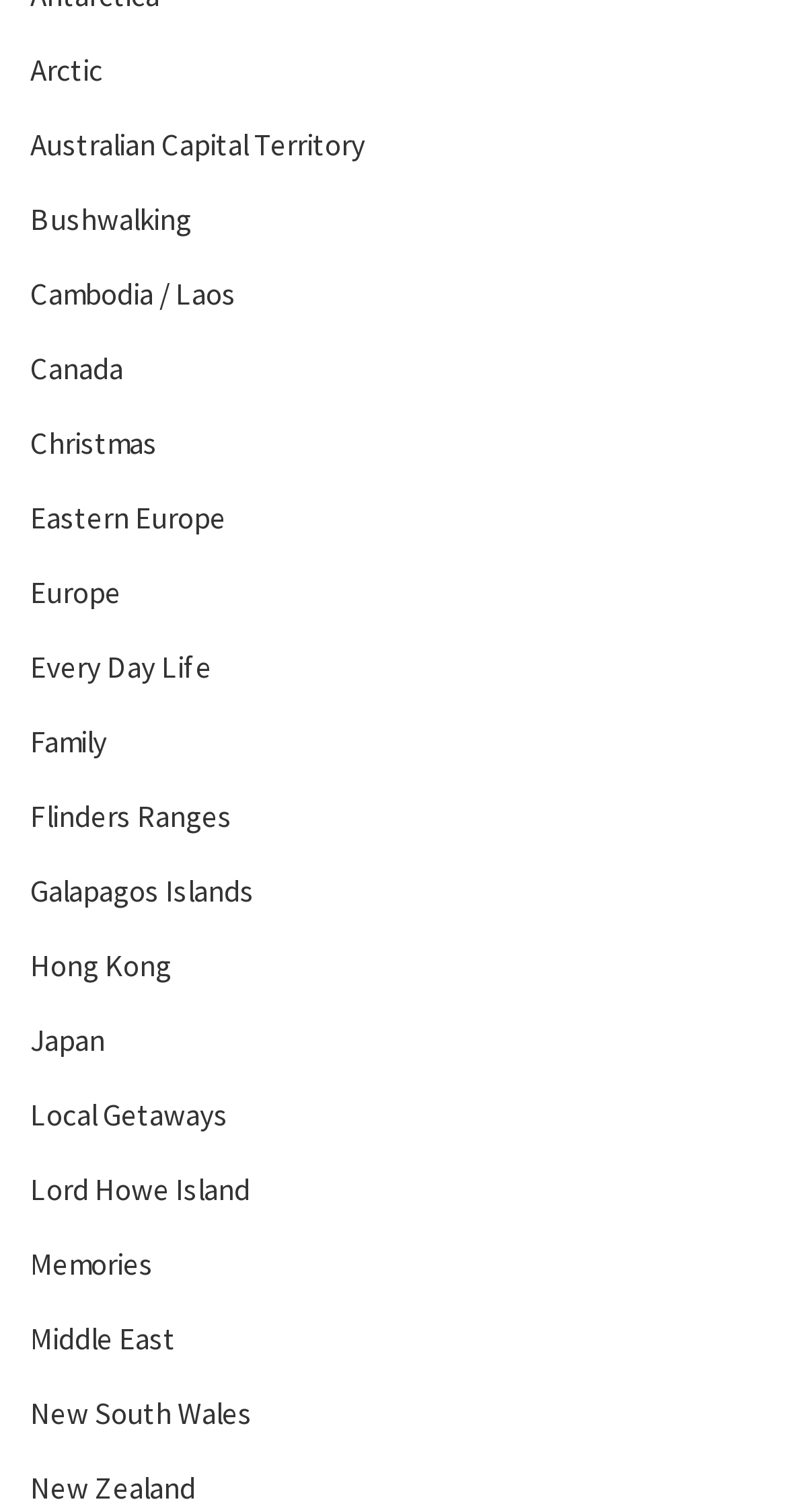Please answer the following query using a single word or phrase: 
Is there a link related to a holiday?

Yes